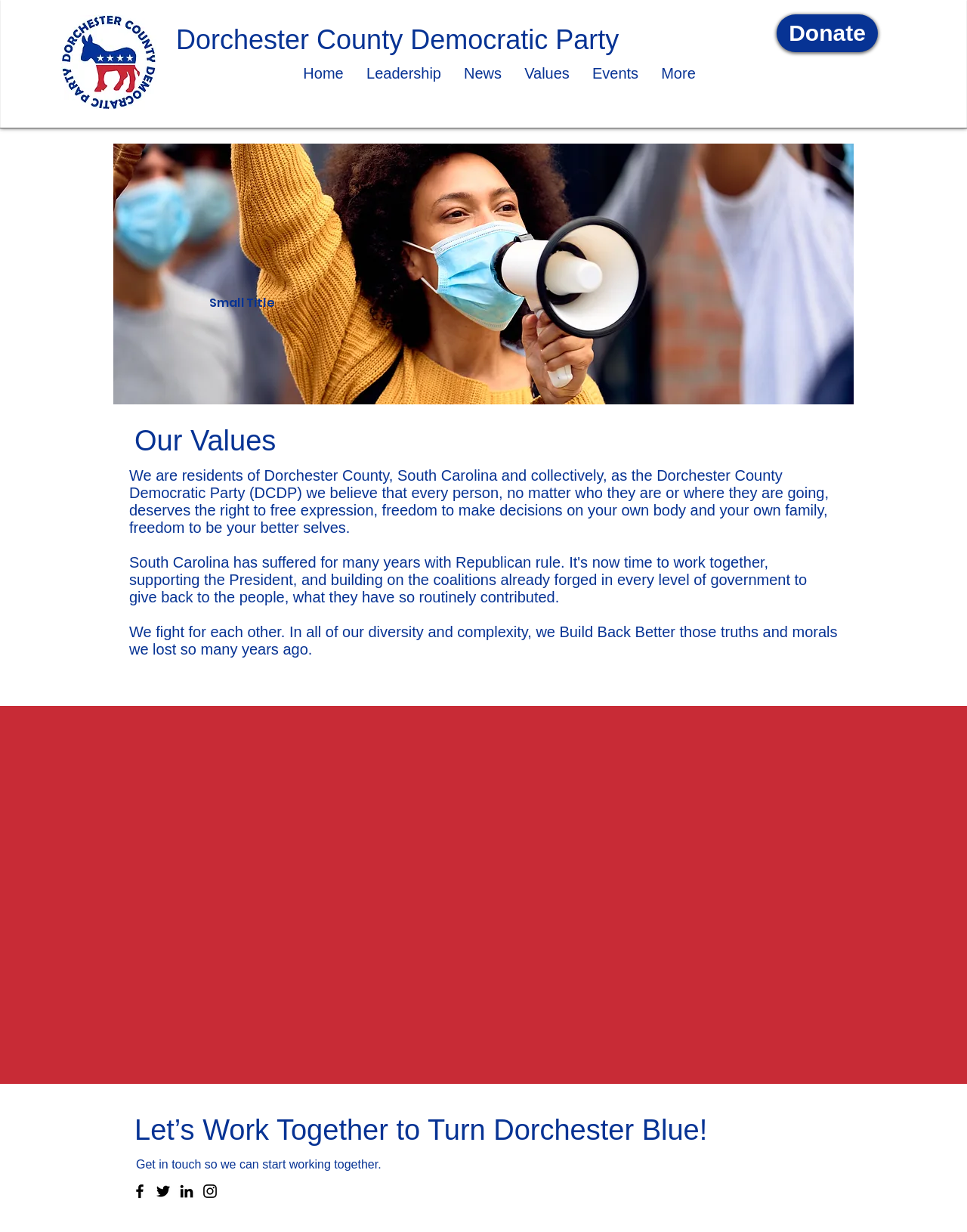Refer to the image and offer a detailed explanation in response to the question: What social media platforms is the party on?

I found the answer by looking at the list of links at the bottom of the page, which includes Facebook, Twitter, LinkedIn, and Instagram. These are all social media platforms, and the party likely has a presence on each of them.